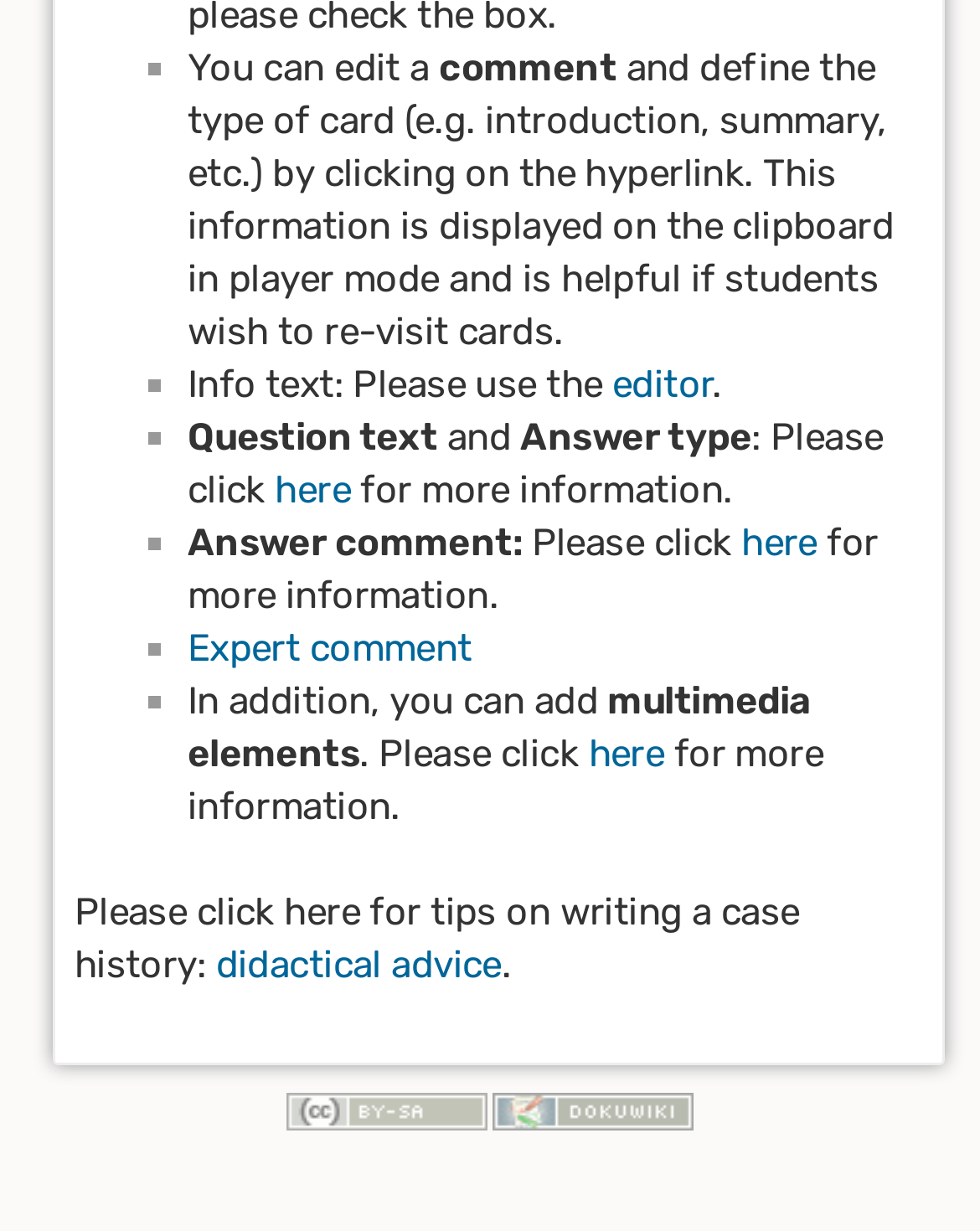Give the bounding box coordinates for the element described as: "Expert comment".

[0.191, 0.508, 0.482, 0.545]